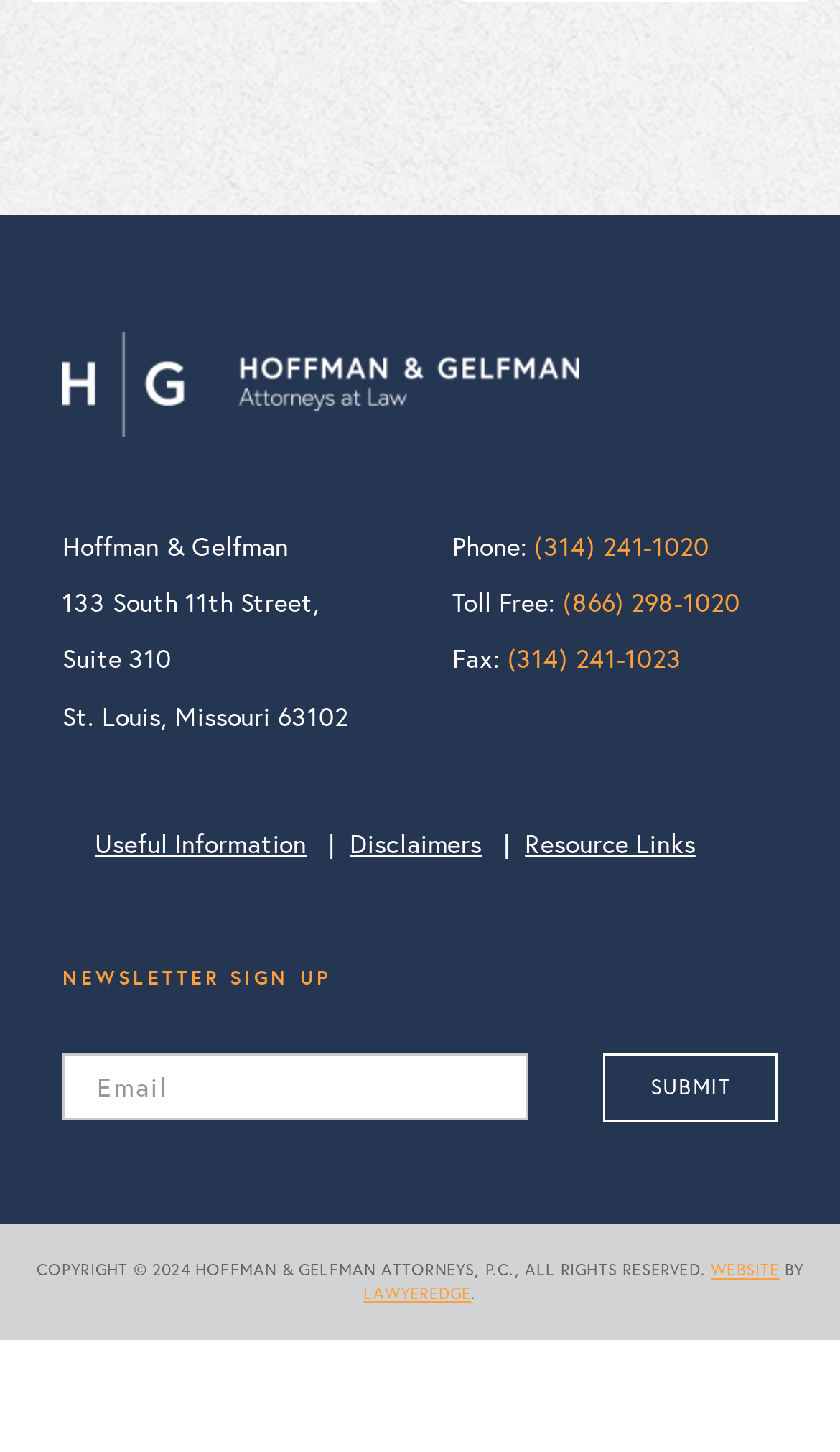Identify the bounding box coordinates necessary to click and complete the given instruction: "Call the phone number".

[0.636, 0.364, 0.844, 0.387]